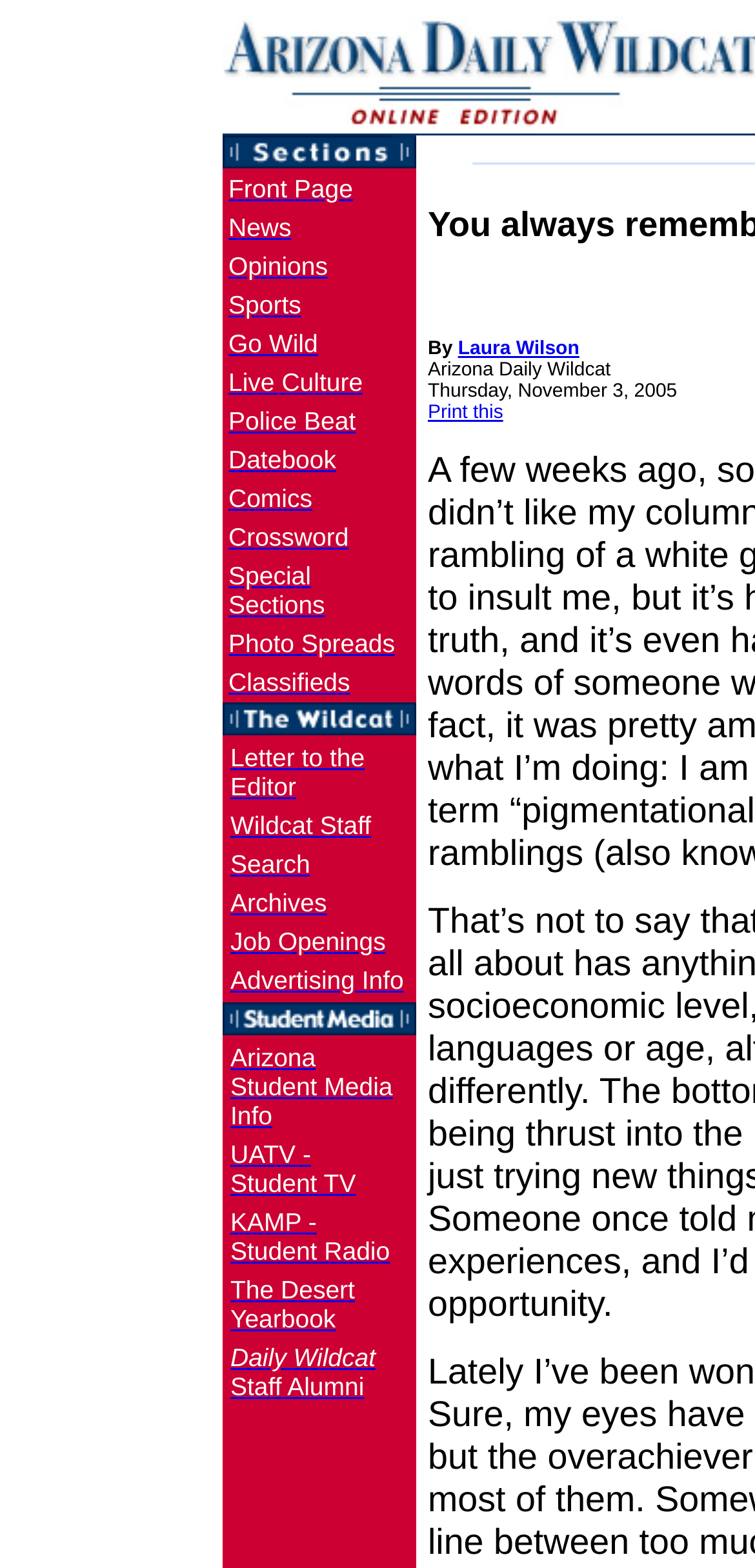Answer the following inquiry with a single word or phrase:
What is the name of the student radio station?

KAMP